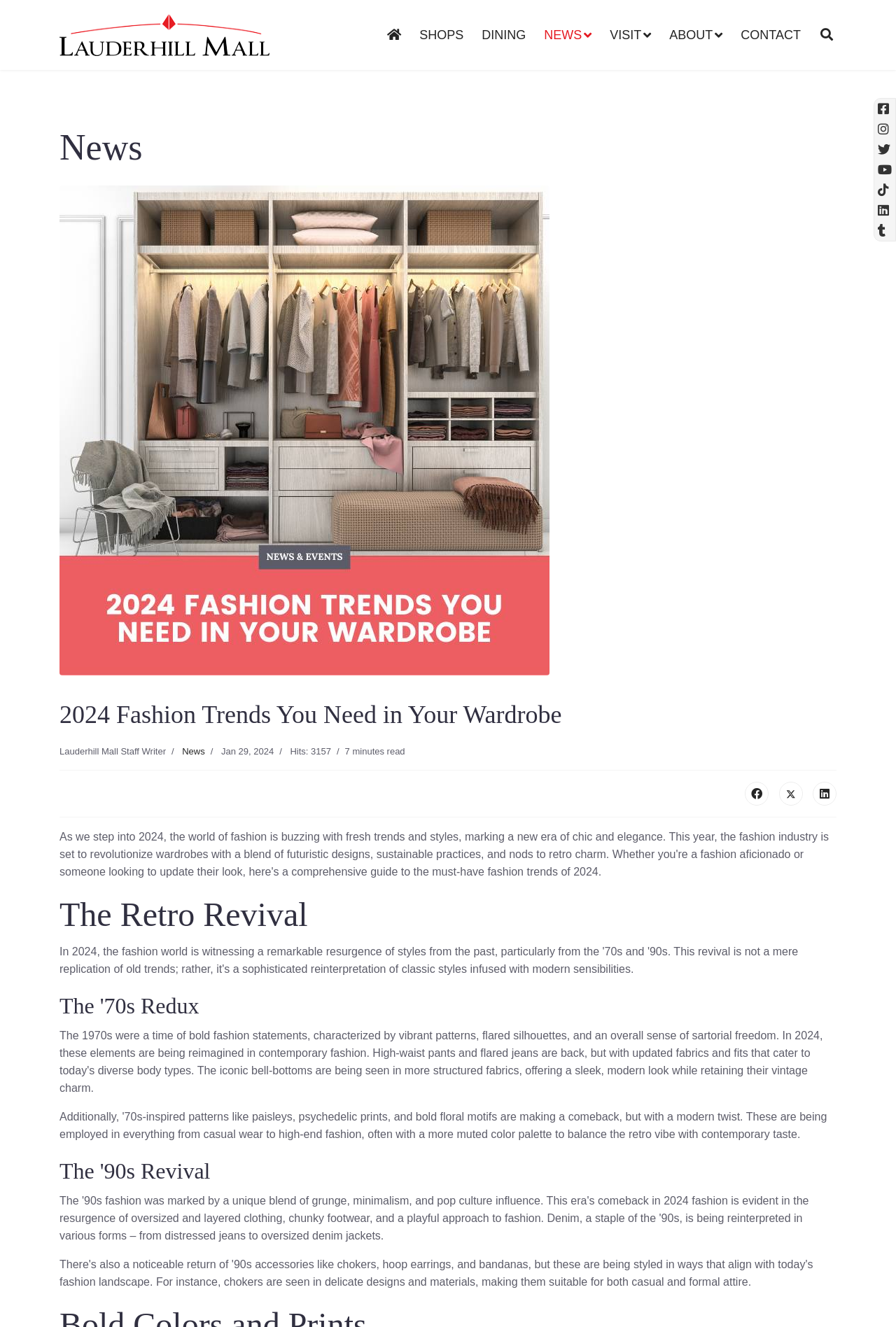Locate the bounding box coordinates of the region to be clicked to comply with the following instruction: "Share on Facebook". The coordinates must be four float numbers between 0 and 1, in the form [left, top, right, bottom].

[0.831, 0.589, 0.858, 0.607]